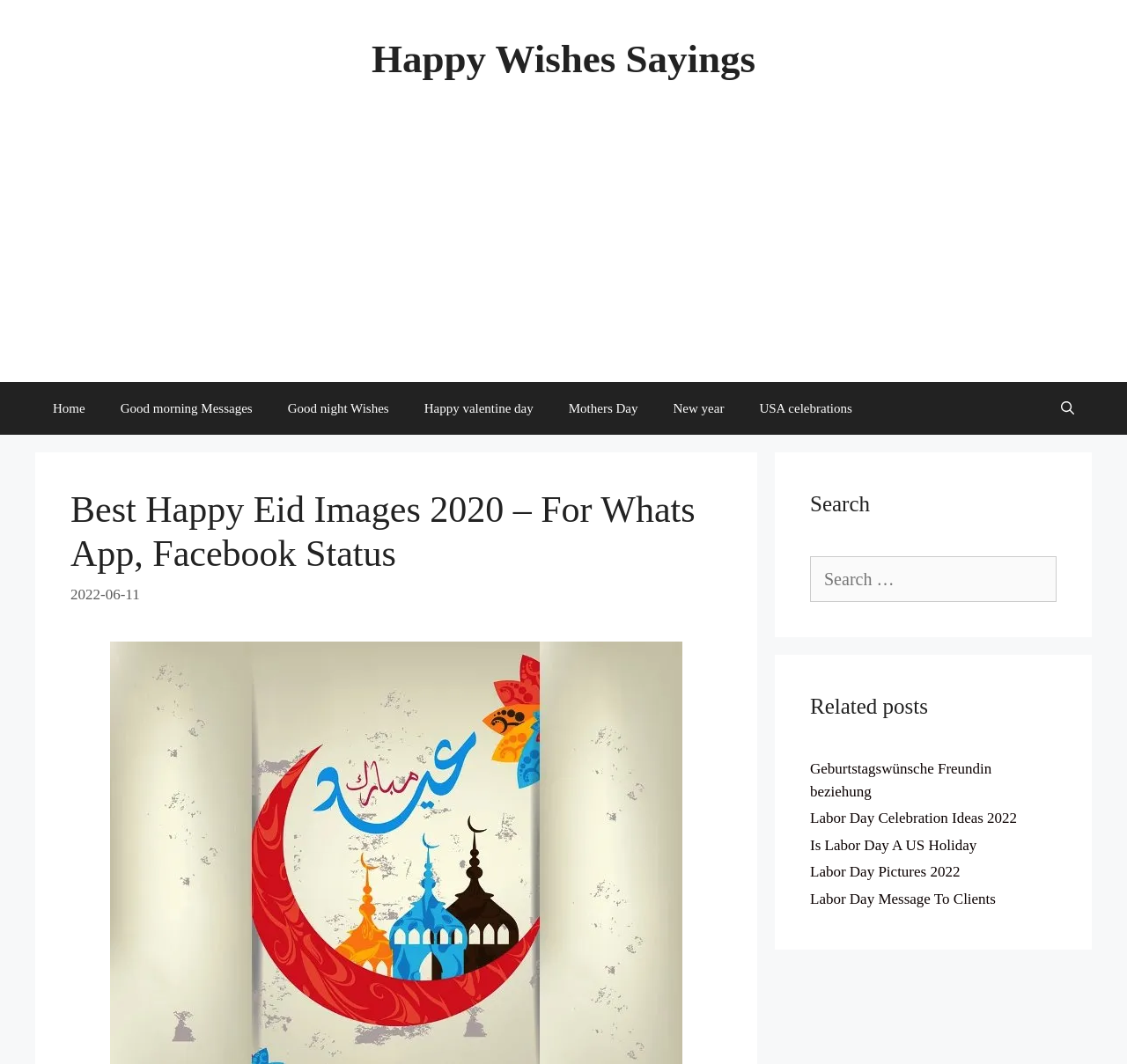Identify the bounding box for the described UI element. Provide the coordinates in (top-left x, top-left y, bottom-right x, bottom-right y) format with values ranging from 0 to 1: Labor Day Pictures 2022

[0.719, 0.811, 0.852, 0.827]